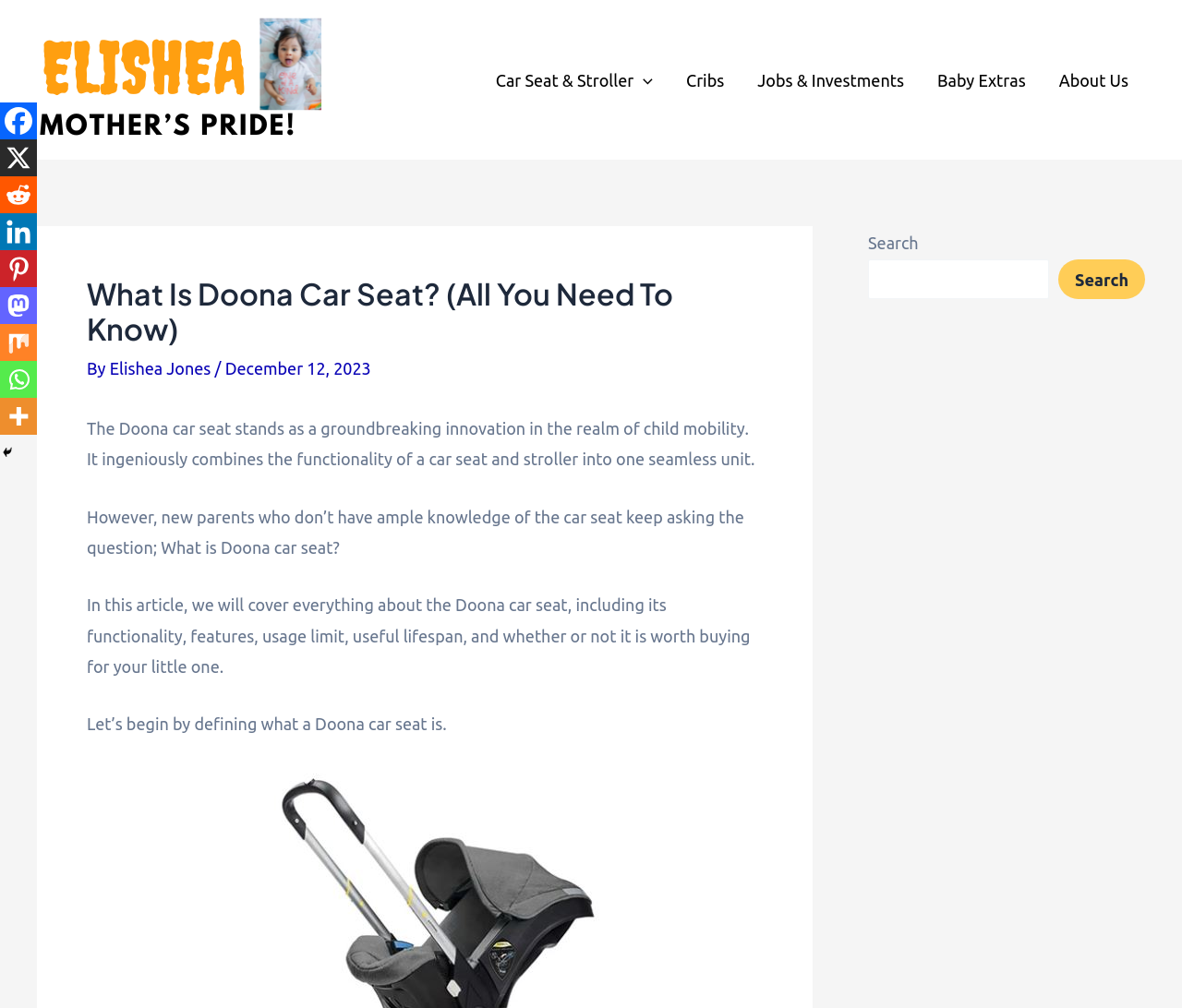What is the name of the website?
Using the information presented in the image, please offer a detailed response to the question.

I determined the answer by looking at the top-left corner of the webpage, where I found a link with the text 'Elishea.com' and an image with the same description. This suggests that 'Elishea.com' is the name of the website.